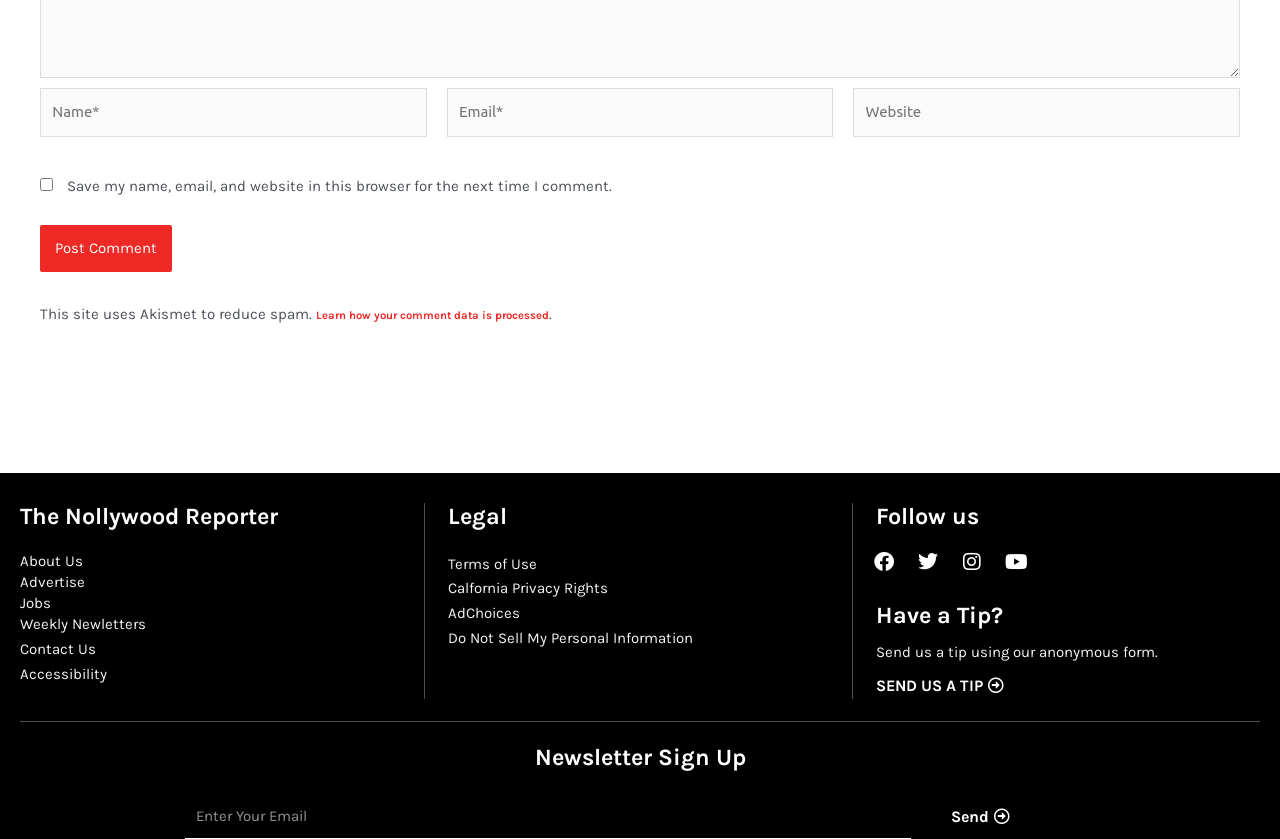Determine the bounding box coordinates of the region that needs to be clicked to achieve the task: "Enter your email".

[0.349, 0.105, 0.651, 0.164]